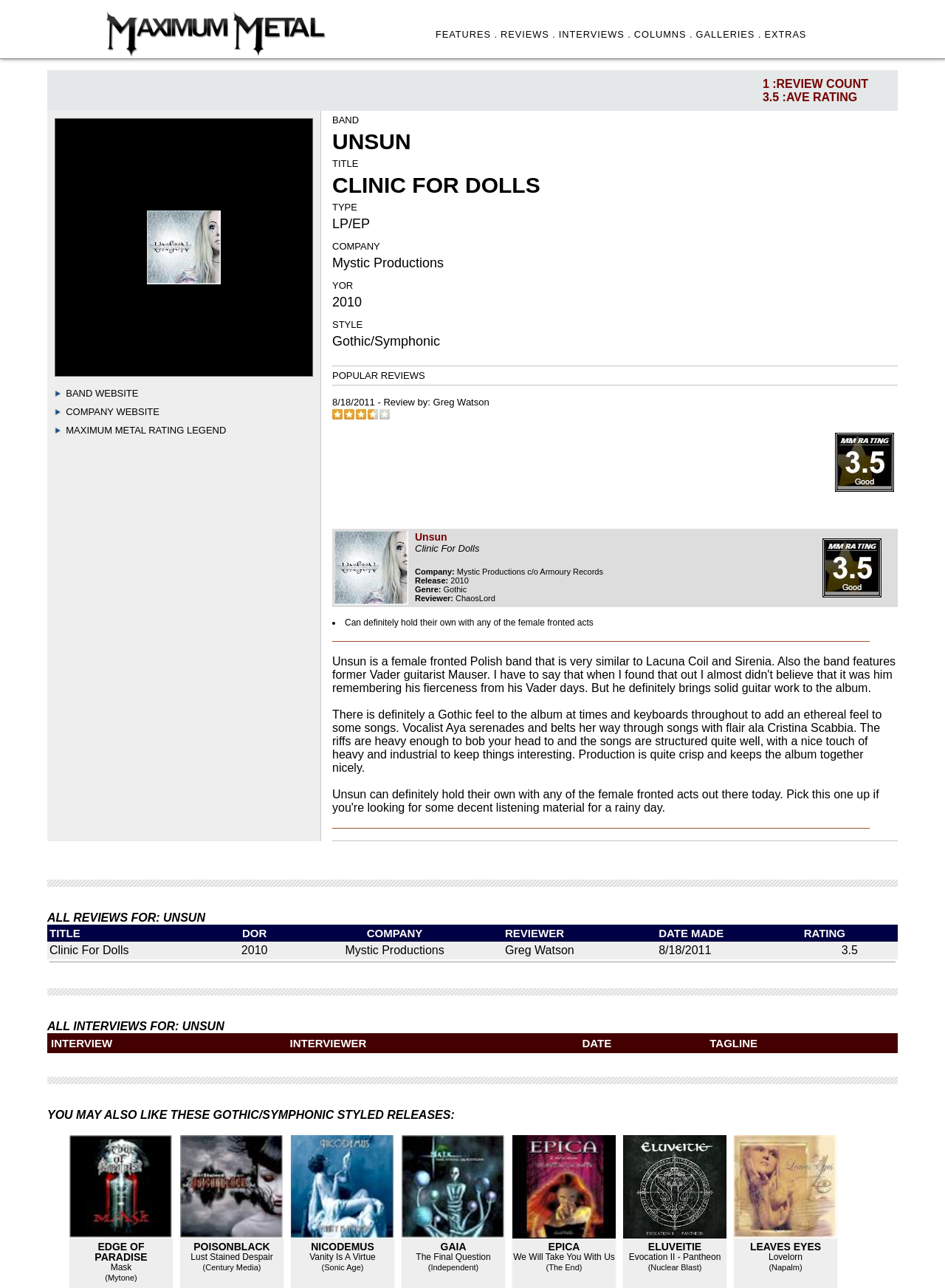Observe the image and answer the following question in detail: What is the release year of the album 'Clinic For Dolls'?

The release year can be found in the table under 'ALL REVIEWS FOR: UNSUN' section, where the album 'Clinic For Dolls' is listed with the release year '2010'.